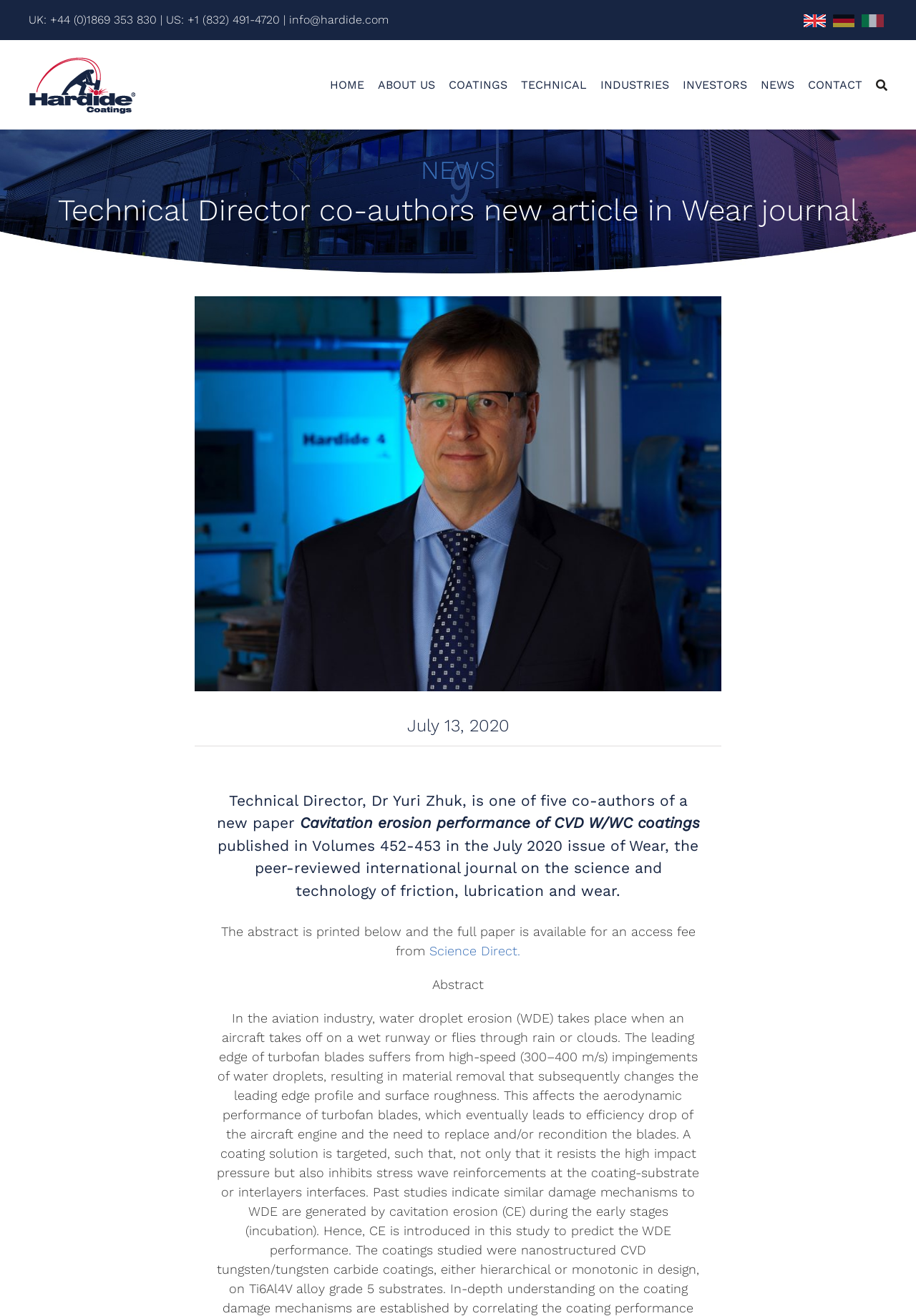From the element description: "INDUSTRIES", extract the bounding box coordinates of the UI element. The coordinates should be expressed as four float numbers between 0 and 1, in the order [left, top, right, bottom].

[0.655, 0.03, 0.73, 0.098]